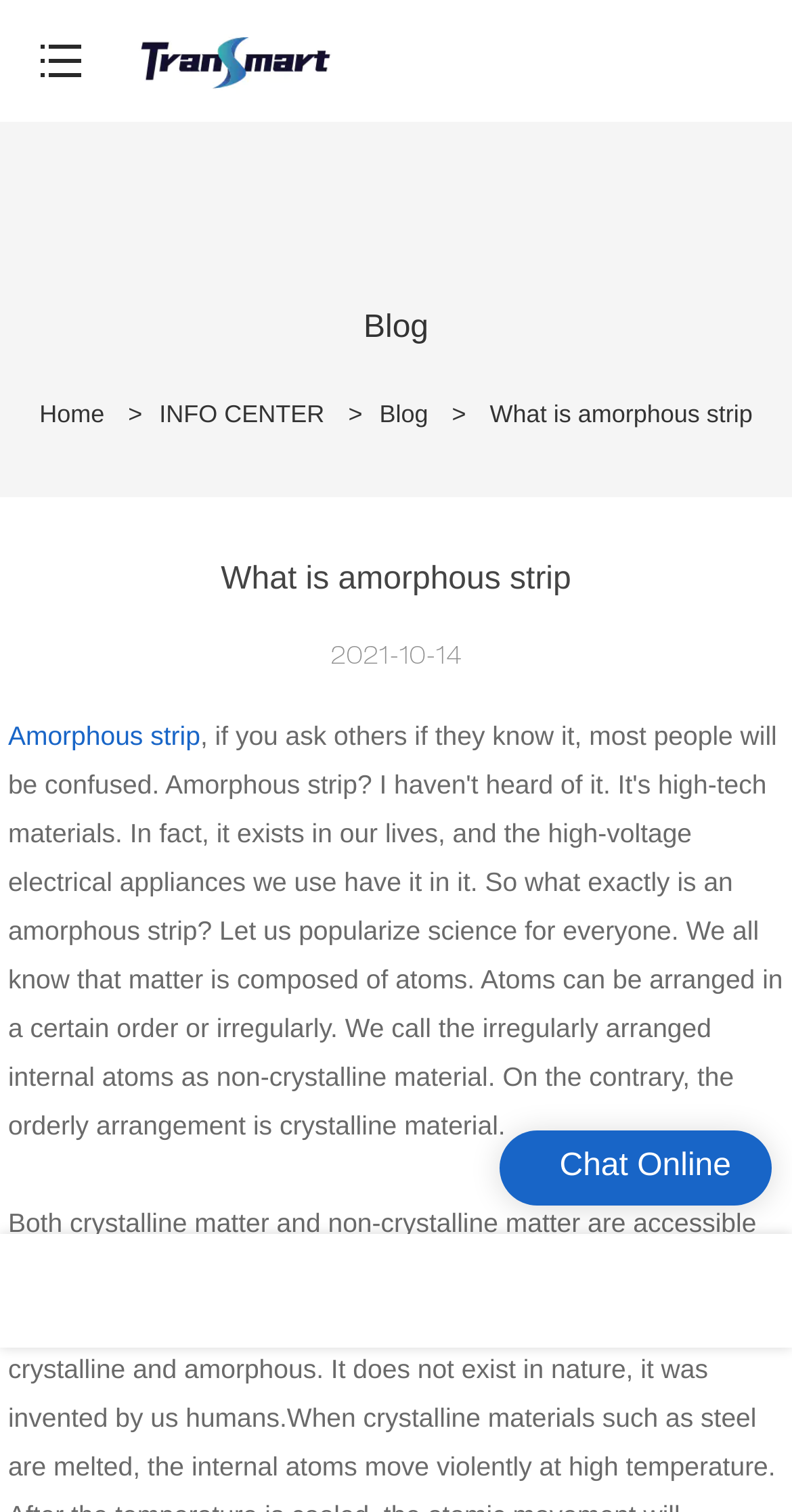Give the bounding box coordinates for this UI element: "Home". The coordinates should be four float numbers between 0 and 1, arranged as [left, top, right, bottom].

[0.05, 0.265, 0.132, 0.284]